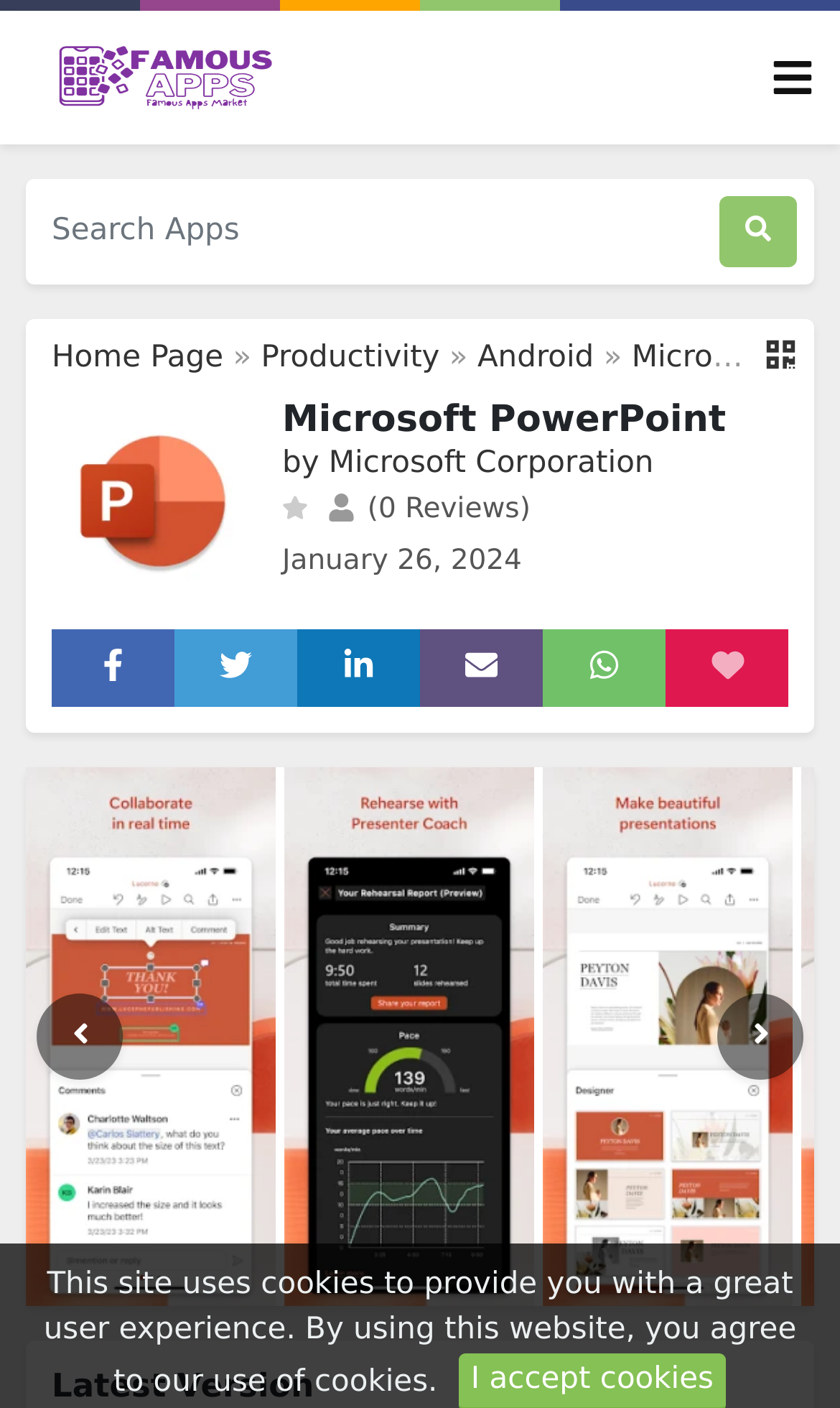How many reviews does the app have?
Please give a detailed and elaborate explanation in response to the question.

The text '(0 Reviews)' is present on the webpage, indicating that the app has zero reviews. This information is likely provided to give users an idea of the app's popularity or credibility.